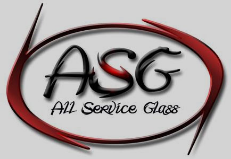Respond with a single word or short phrase to the following question: 
What area does the company serve?

Portland, OR